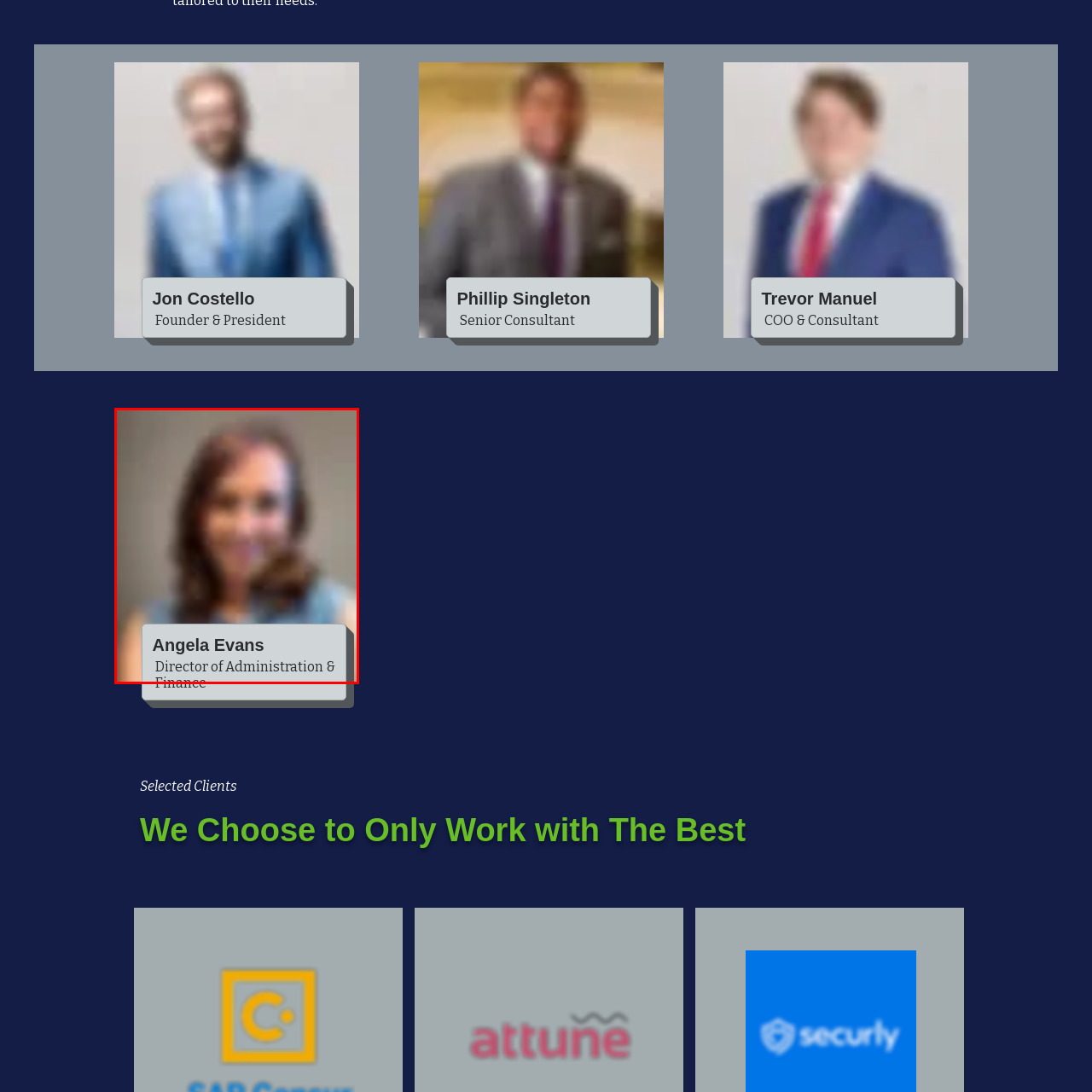Provide an extensive and detailed caption for the image section enclosed by the red boundary.

The image features Angela Evans, who holds the position of Director of Administration & Finance. She is depicted in a professional setting, offering a friendly and approachable demeanor. The background is softly blurred, emphasizing her presence. Angela's attire appears casual yet suitable for a business environment, aligning with her leadership role. This image serves to highlight her contributions and significance within the organization.